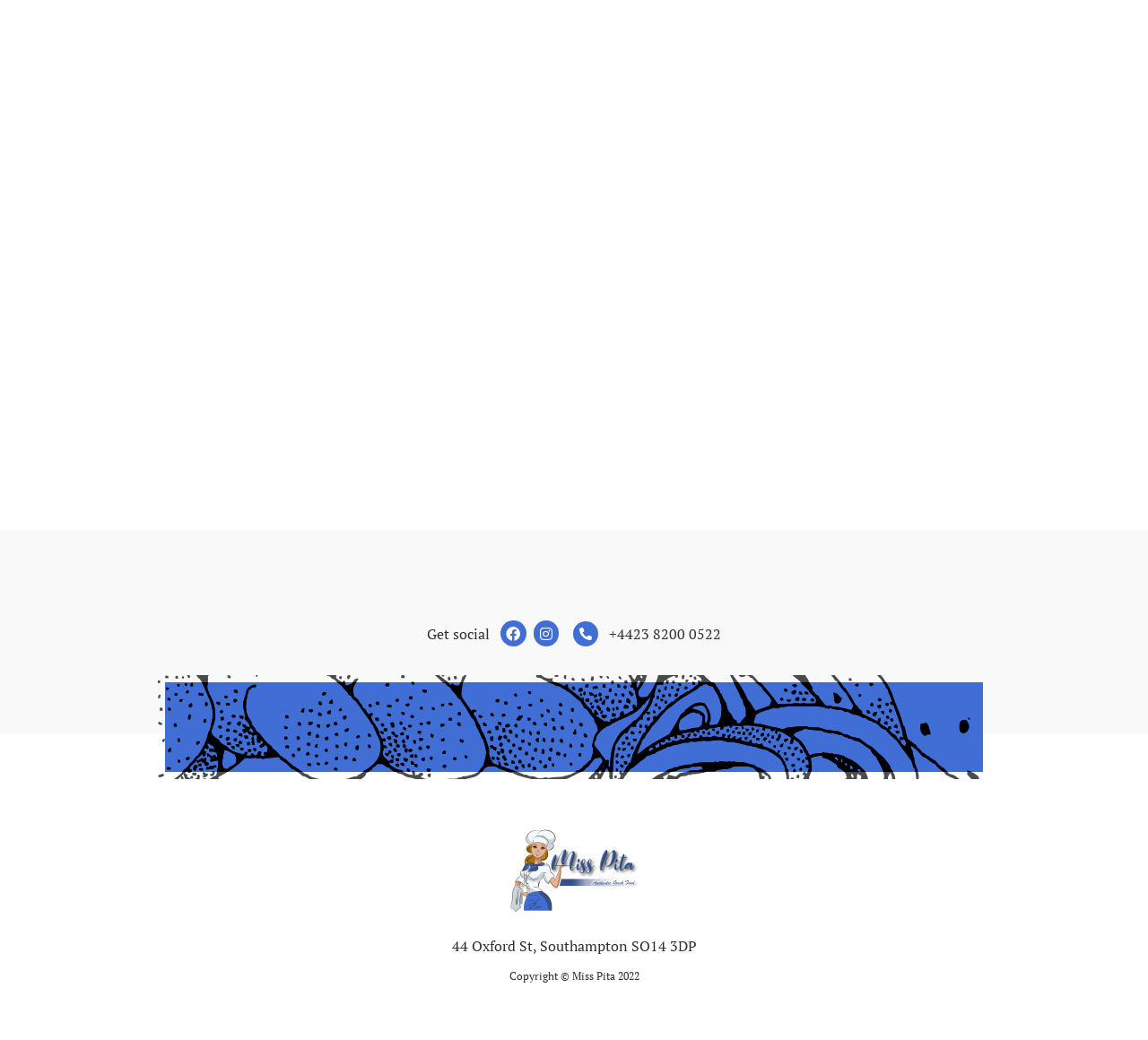From the screenshot, find the bounding box of the UI element matching this description: "Facebook". Supply the bounding box coordinates in the form [left, top, right, bottom], each a float between 0 and 1.

[0.436, 0.597, 0.458, 0.622]